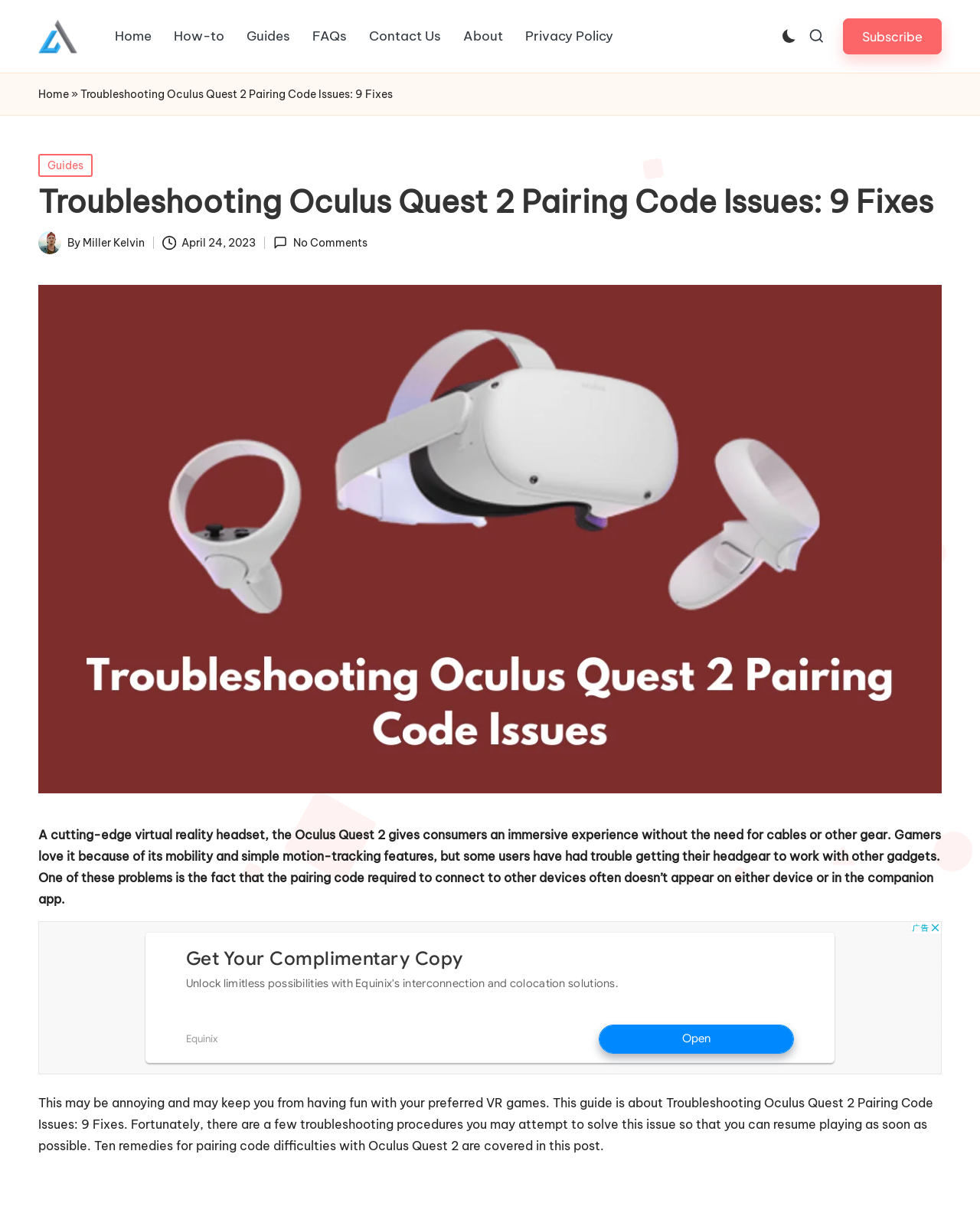Please give a one-word or short phrase response to the following question: 
What is the topic of the article?

Troubleshooting Oculus Quest 2 Pairing Code Issues